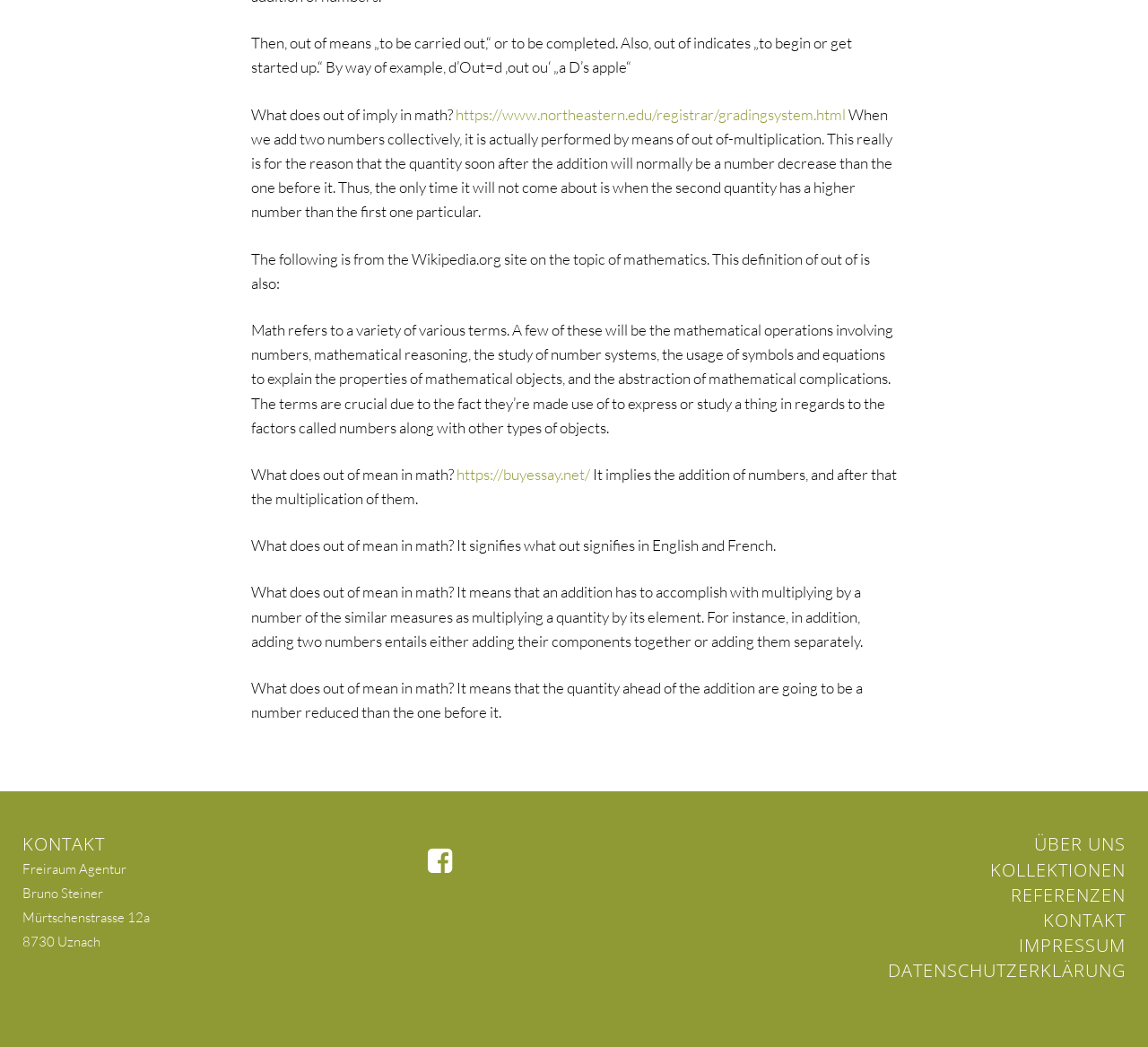Find the bounding box coordinates for the UI element whose description is: "Über uns". The coordinates should be four float numbers between 0 and 1, in the format [left, top, right, bottom].

[0.901, 0.795, 0.98, 0.818]